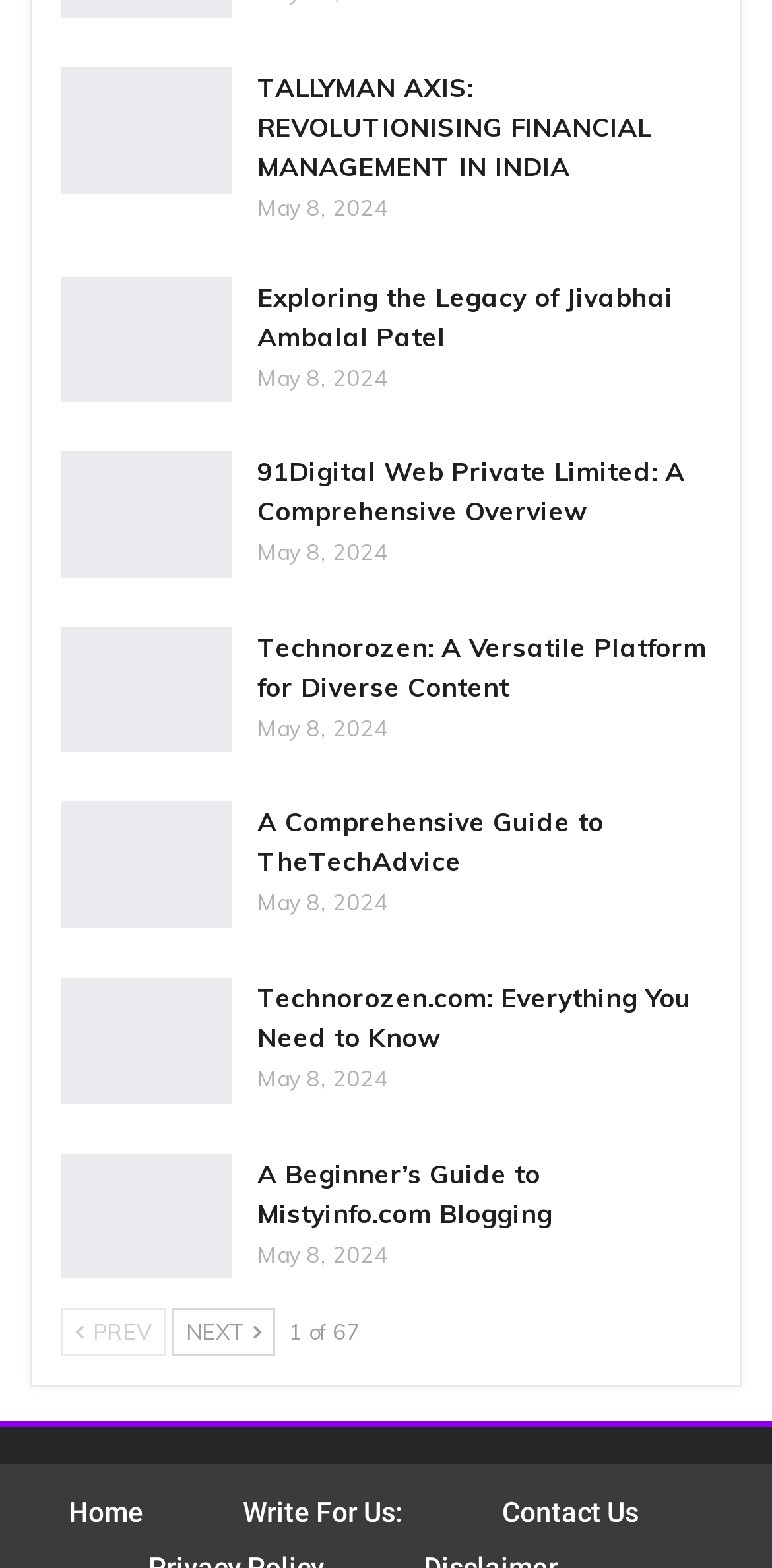Locate the bounding box coordinates of the element I should click to achieve the following instruction: "Click on the link 'Contact Us'".

[0.65, 0.954, 0.827, 0.974]